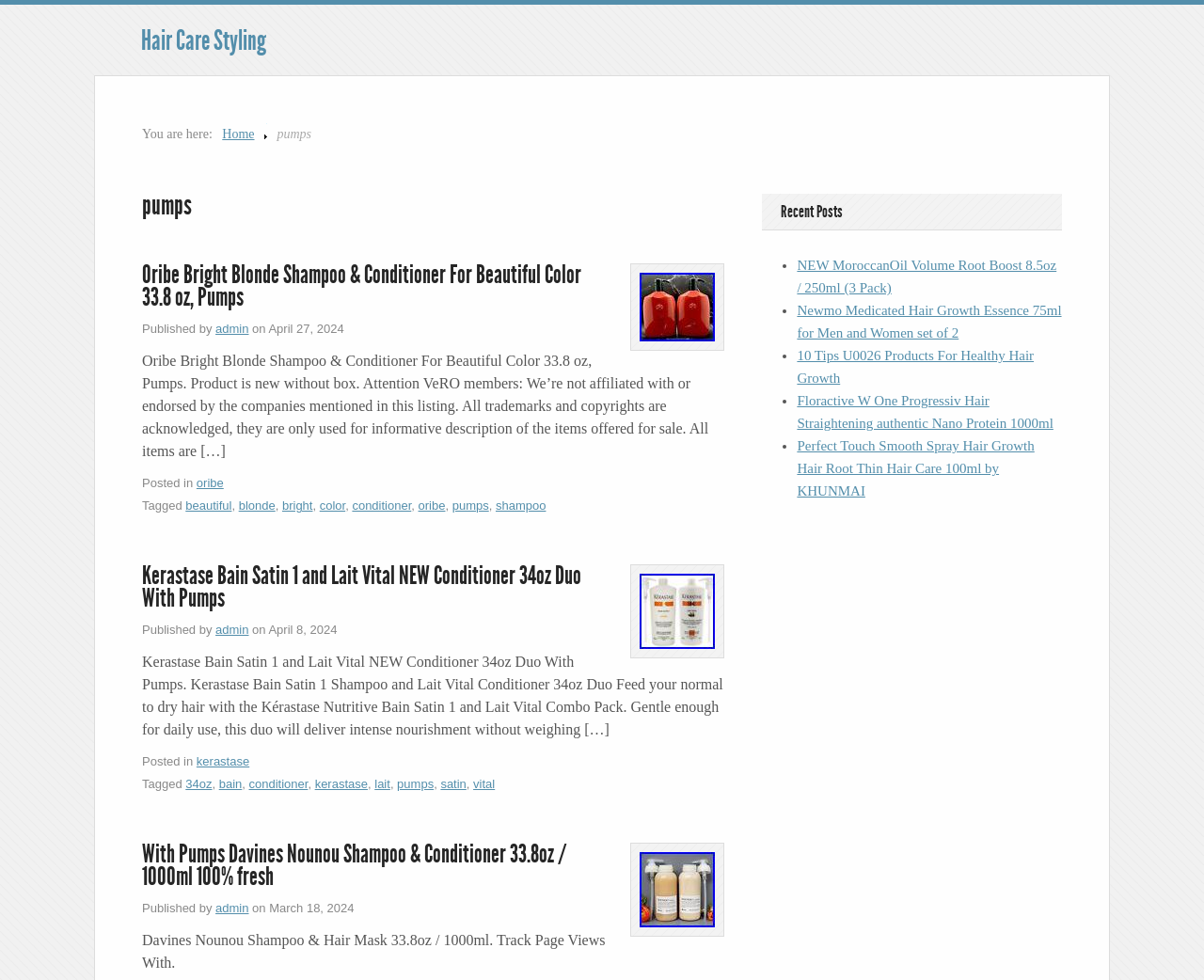Please find the bounding box coordinates of the section that needs to be clicked to achieve this instruction: "View the 'Oribe Bright Blonde Shampoo & Conditioner For Beautiful Color 33.8 oz, Pumps' product".

[0.118, 0.269, 0.601, 0.315]